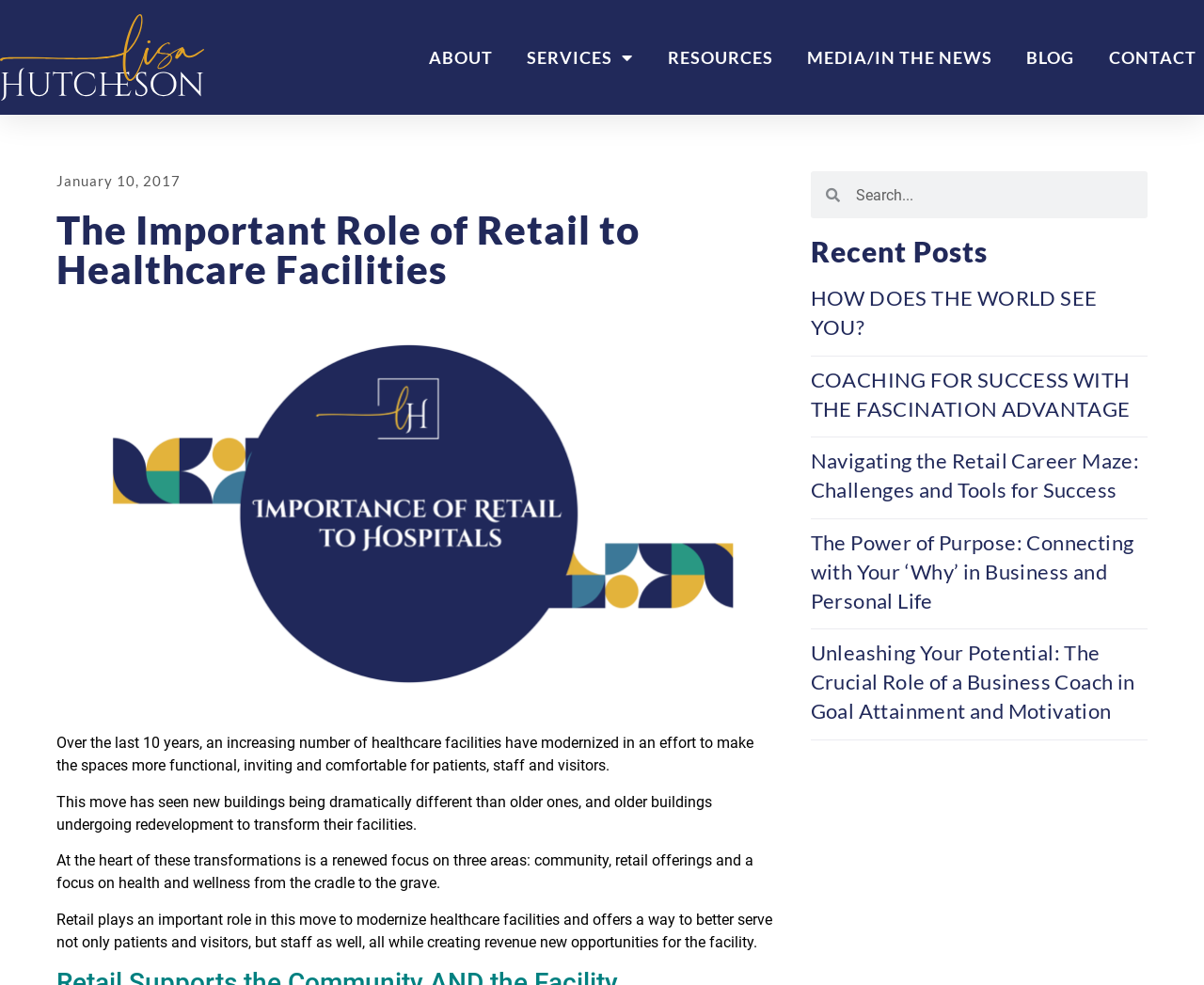Please identify the bounding box coordinates of the element's region that I should click in order to complete the following instruction: "Go to CONTACT page". The bounding box coordinates consist of four float numbers between 0 and 1, i.e., [left, top, right, bottom].

[0.915, 0.036, 1.0, 0.08]